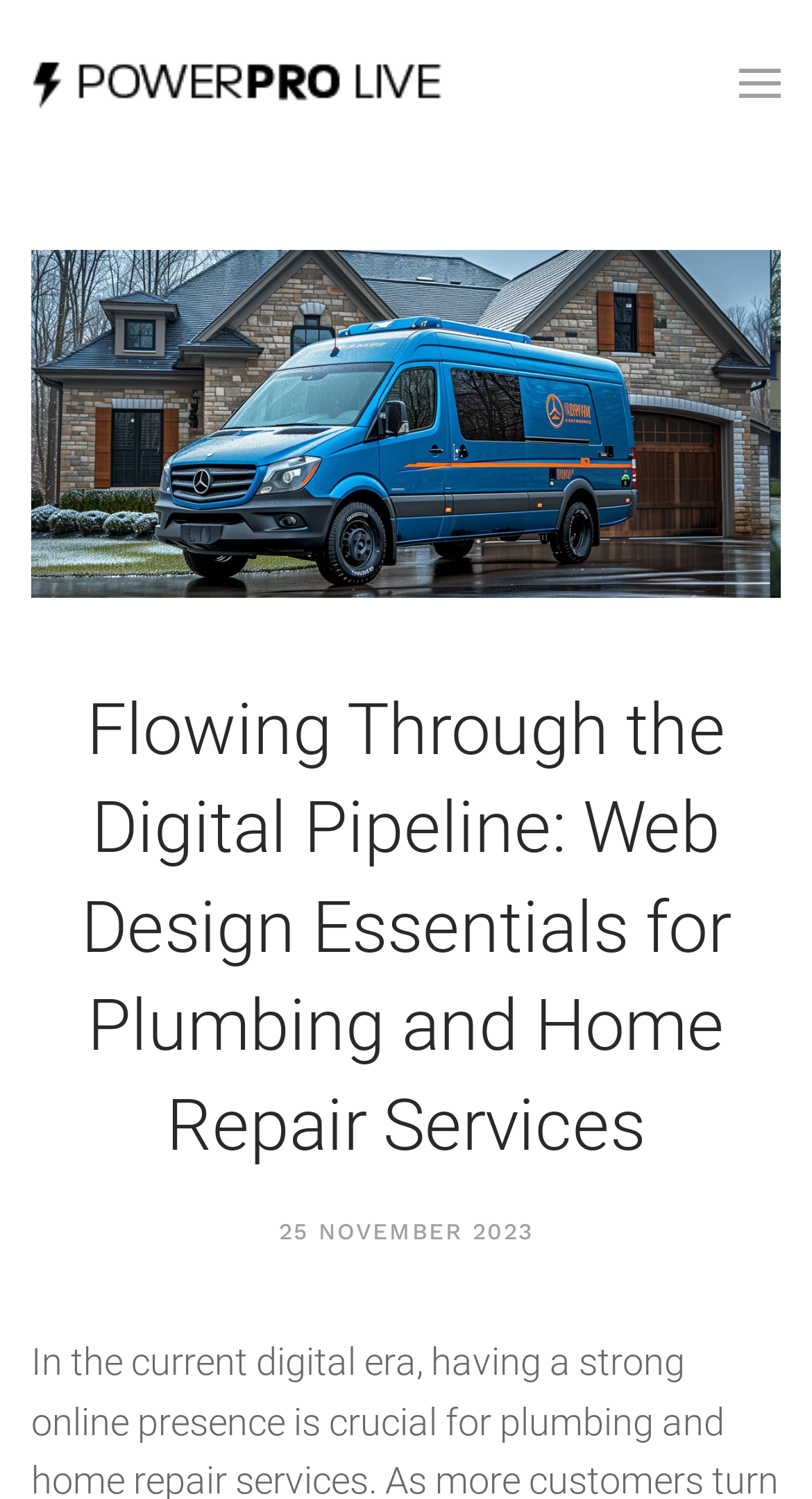What type of services is the webpage related to?
Please provide a detailed answer to the question.

I found the type of services related to the webpage by looking at the heading element, which contains the text 'Flowing Through the Digital Pipeline: Web Design Essentials for Plumbing and Home Repair Services'. This suggests that the webpage is related to plumbing and home repair services.